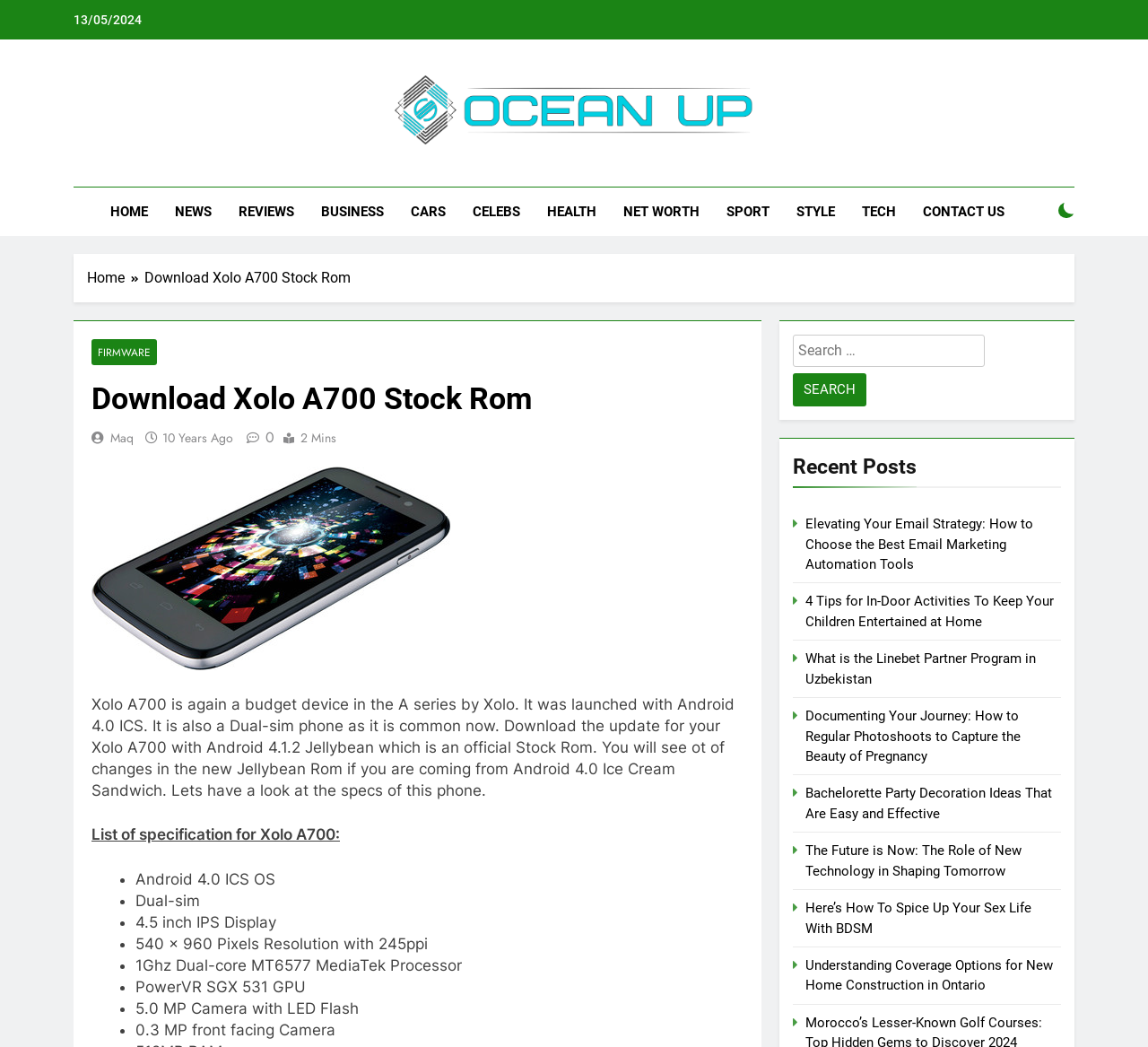Locate the bounding box coordinates of the clickable element to fulfill the following instruction: "Go to NEWS". Provide the coordinates as four float numbers between 0 and 1 in the format [left, top, right, bottom].

[0.14, 0.179, 0.196, 0.226]